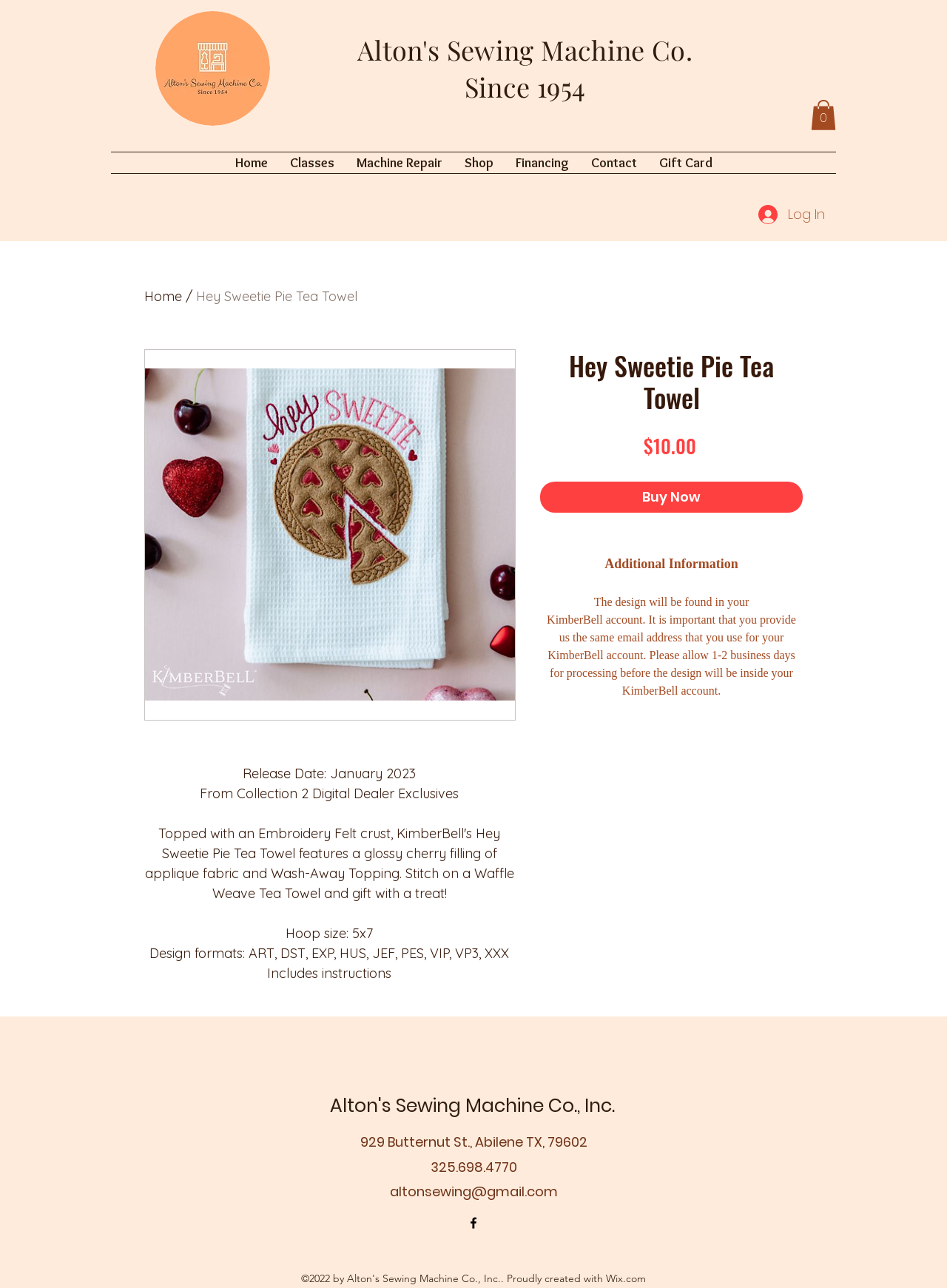Locate the bounding box of the UI element with the following description: "the company is 'dead'".

None